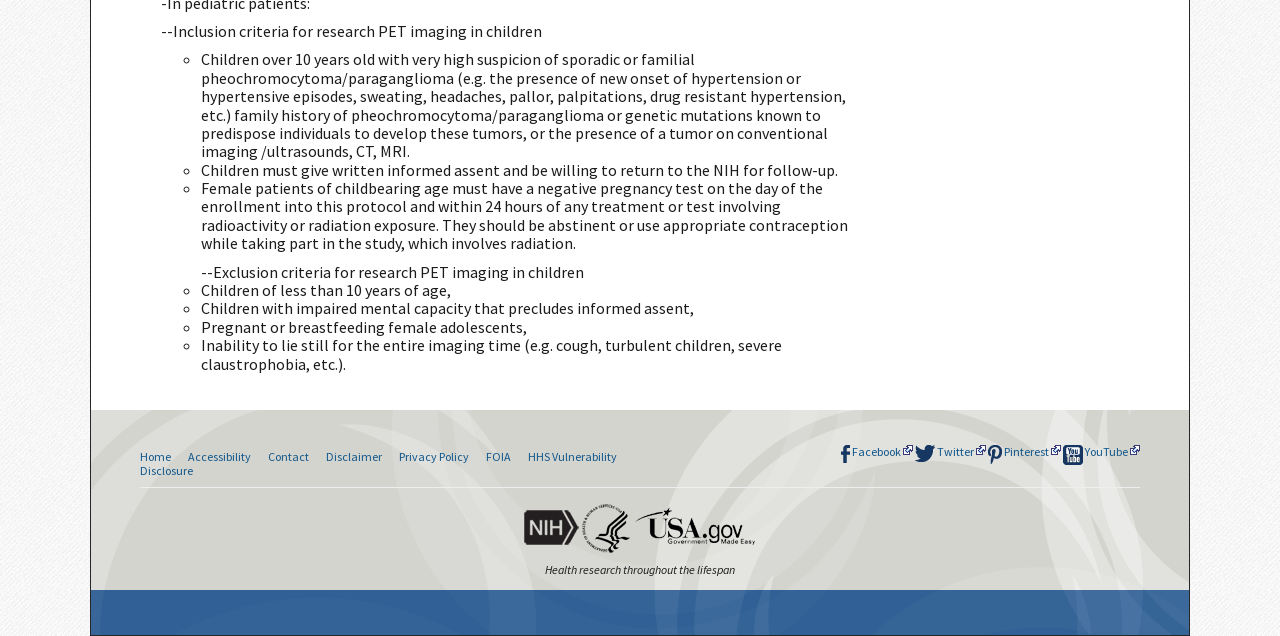Given the element description: "Privacy Policy", predict the bounding box coordinates of this UI element. The coordinates must be four float numbers between 0 and 1, given as [left, top, right, bottom].

[0.312, 0.706, 0.366, 0.729]